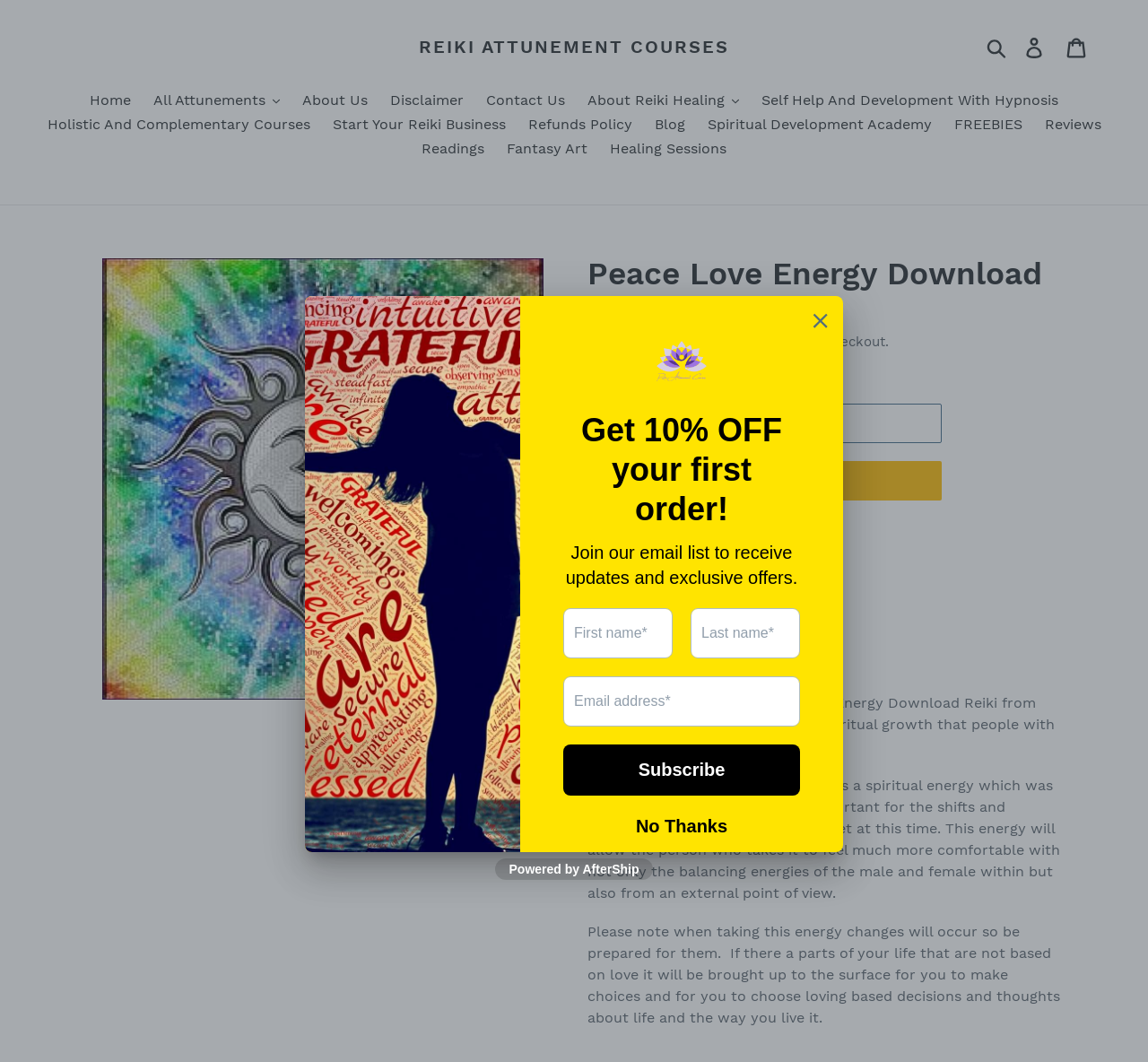Identify the bounding box coordinates of the region that needs to be clicked to carry out this instruction: "Click the 'ADD TO CART' button". Provide these coordinates as four float numbers ranging from 0 to 1, i.e., [left, top, right, bottom].

[0.516, 0.38, 0.82, 0.418]